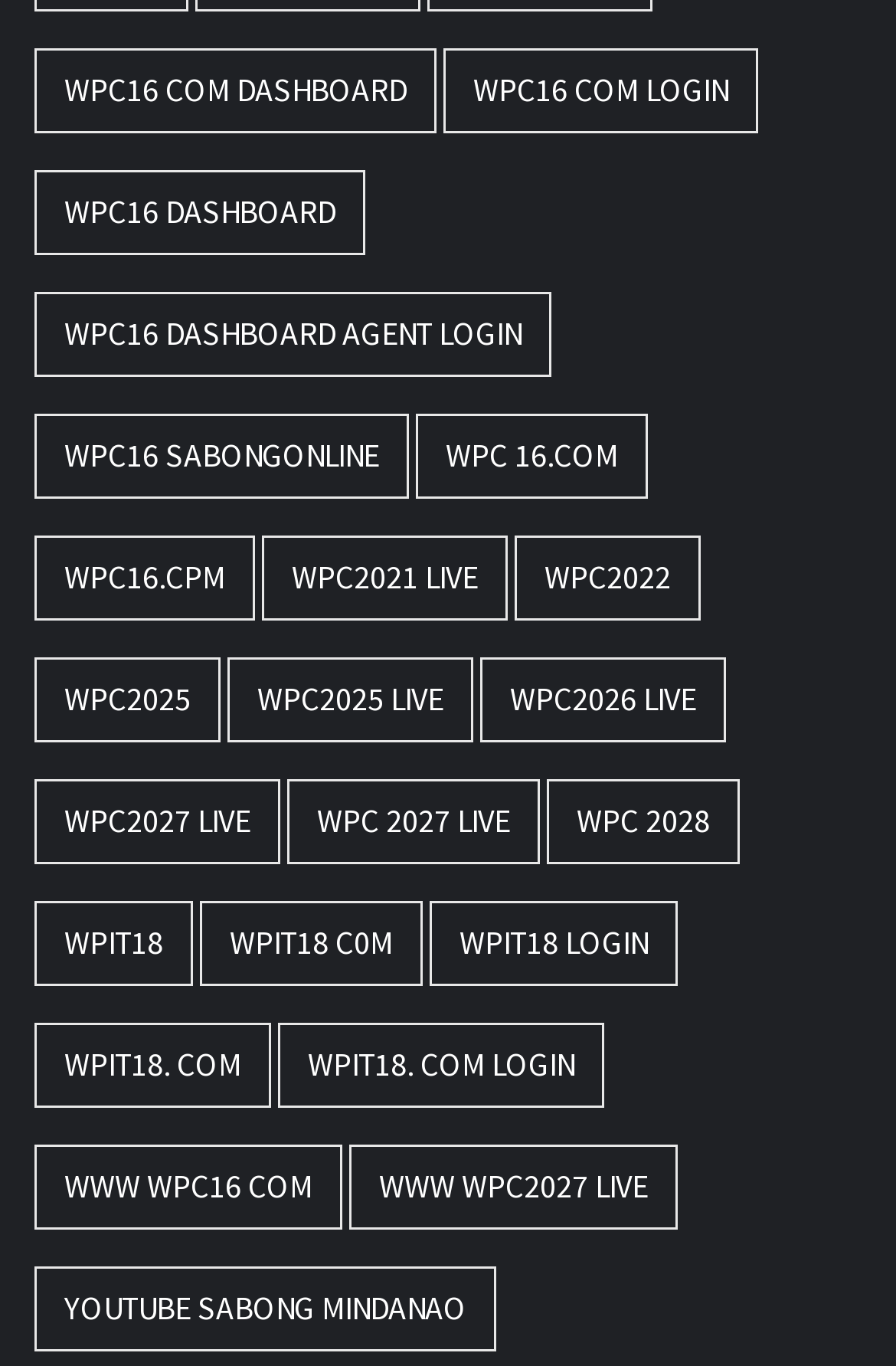Answer this question in one word or a short phrase: What is the text of the link at the bottom of the webpage?

YOUTUBE SABONG MINDANAO